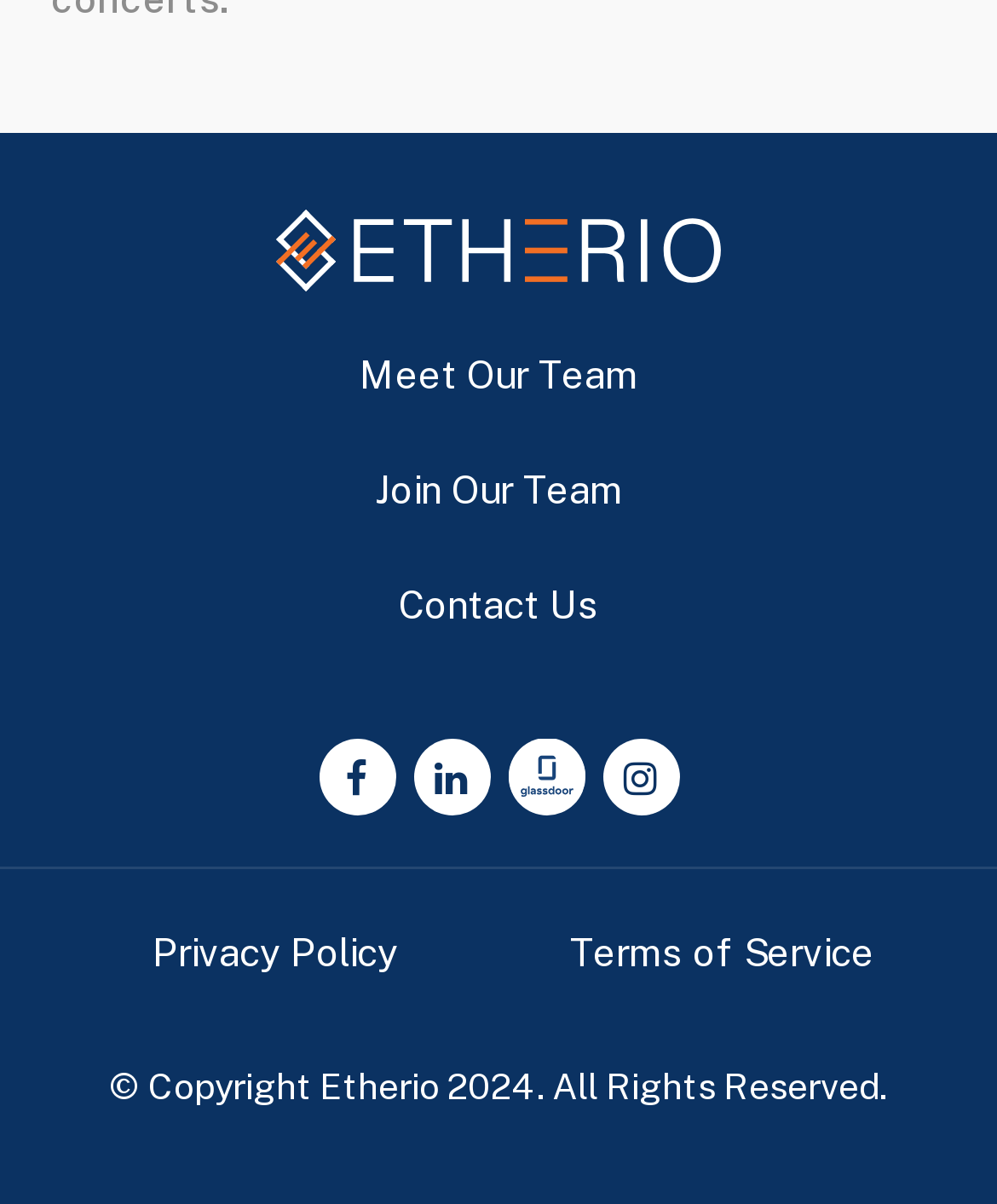Given the element description aria-label="Facebook" title="Facebook", identify the bounding box coordinates for the UI element on the webpage screenshot. The format should be (top-left x, top-left y, bottom-right x, bottom-right y), with values between 0 and 1.

[0.319, 0.614, 0.396, 0.677]